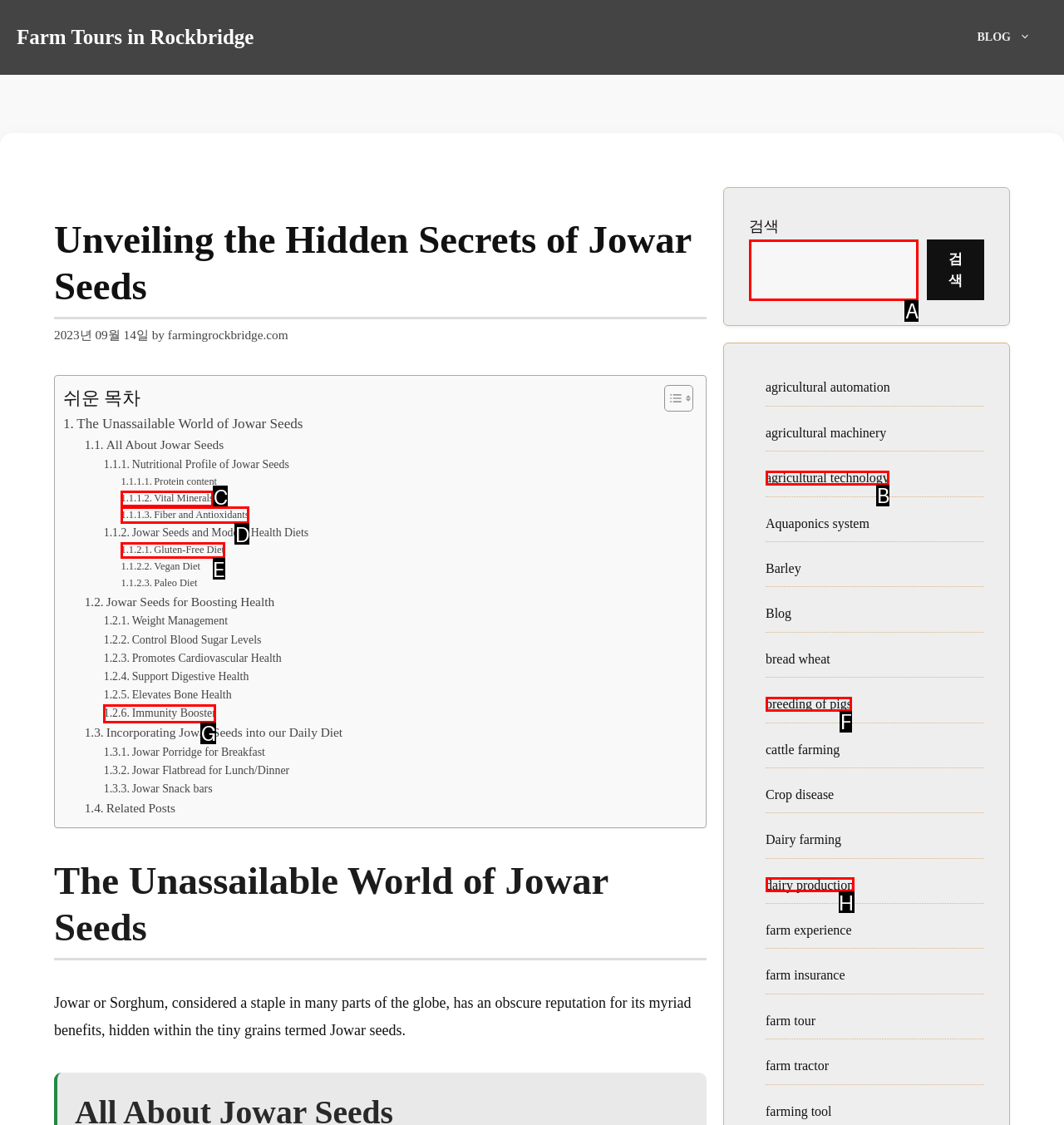Identify the letter of the UI element needed to carry out the task: Search for something
Reply with the letter of the chosen option.

A